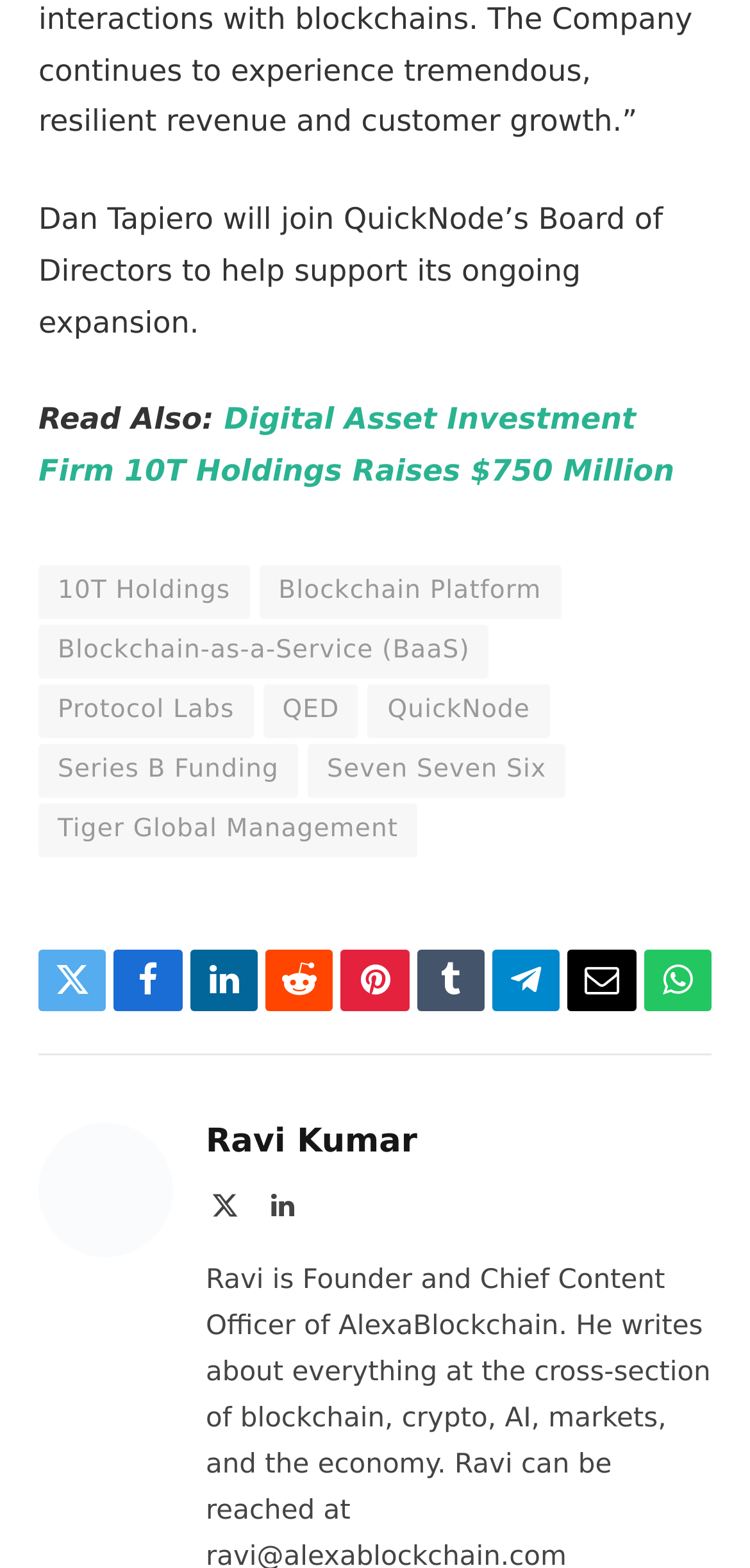Please find the bounding box coordinates of the element that needs to be clicked to perform the following instruction: "Share on Twitter". The bounding box coordinates should be four float numbers between 0 and 1, represented as [left, top, right, bottom].

[0.051, 0.606, 0.142, 0.645]